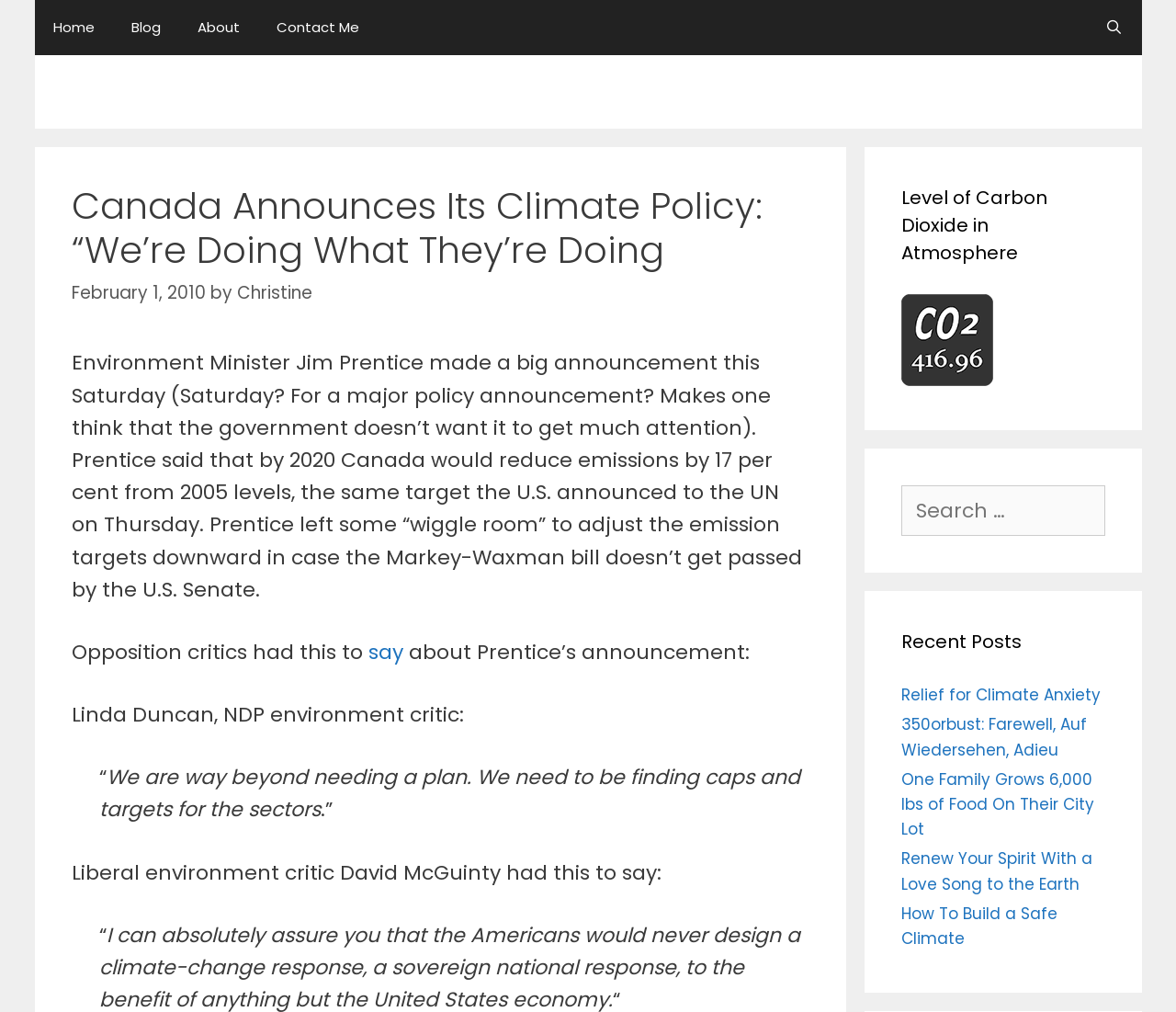From the screenshot, find the bounding box of the UI element matching this description: "−". Supply the bounding box coordinates in the form [left, top, right, bottom], each a float between 0 and 1.

None